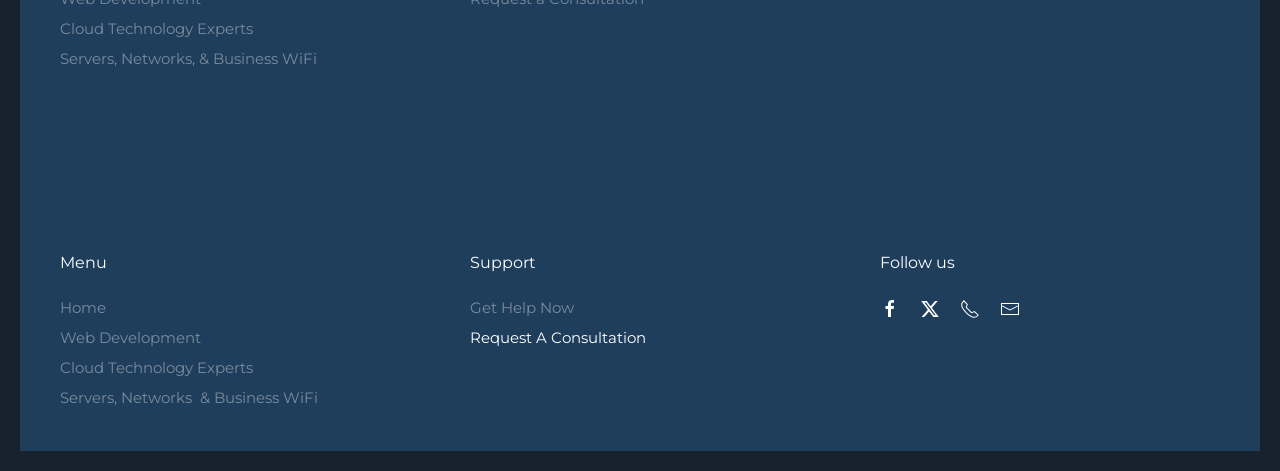Bounding box coordinates are to be given in the format (top-left x, top-left y, bottom-right x, bottom-right y). All values must be floating point numbers between 0 and 1. Provide the bounding box coordinate for the UI element described as: Web Development

[0.047, 0.696, 0.157, 0.736]